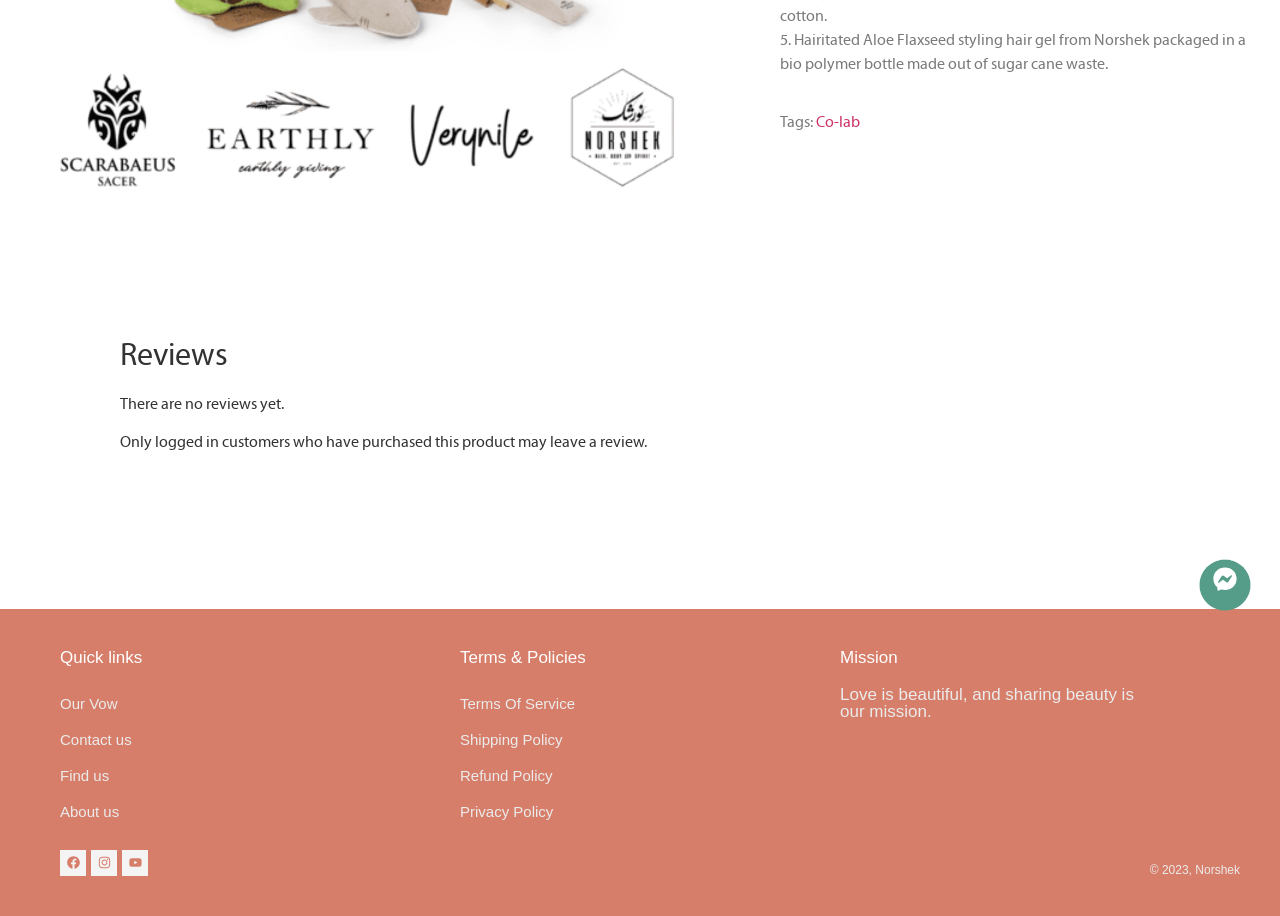For the following element description, predict the bounding box coordinates in the format (top-left x, top-left y, bottom-right x, bottom-right y). All values should be floating point numbers between 0 and 1. Description: Terms Of Service

[0.344, 0.748, 0.656, 0.788]